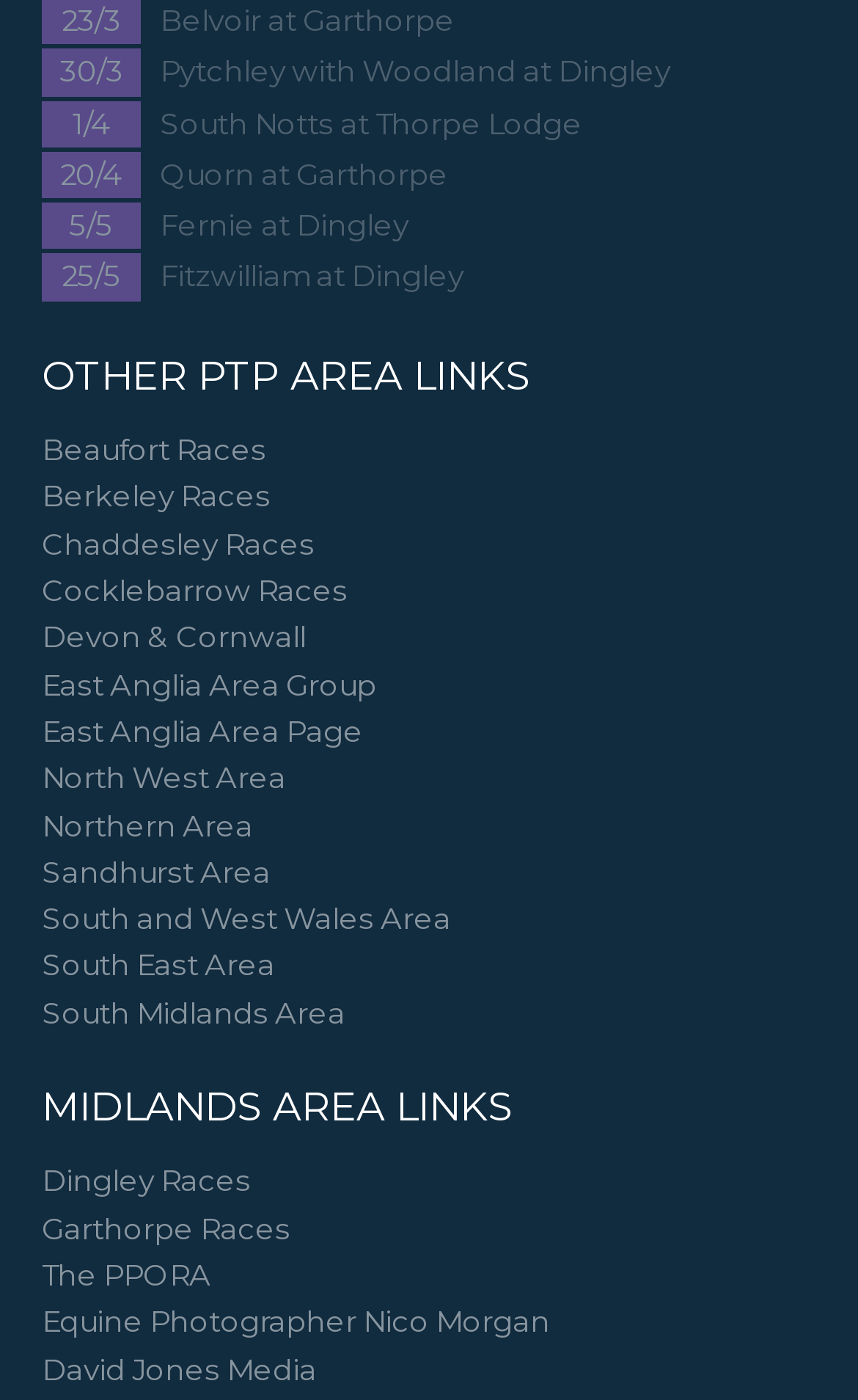What is the date mentioned in the first StaticText?
Can you offer a detailed and complete answer to this question?

I looked at the first StaticText element which has the text '23/3'. This appears to be a date.